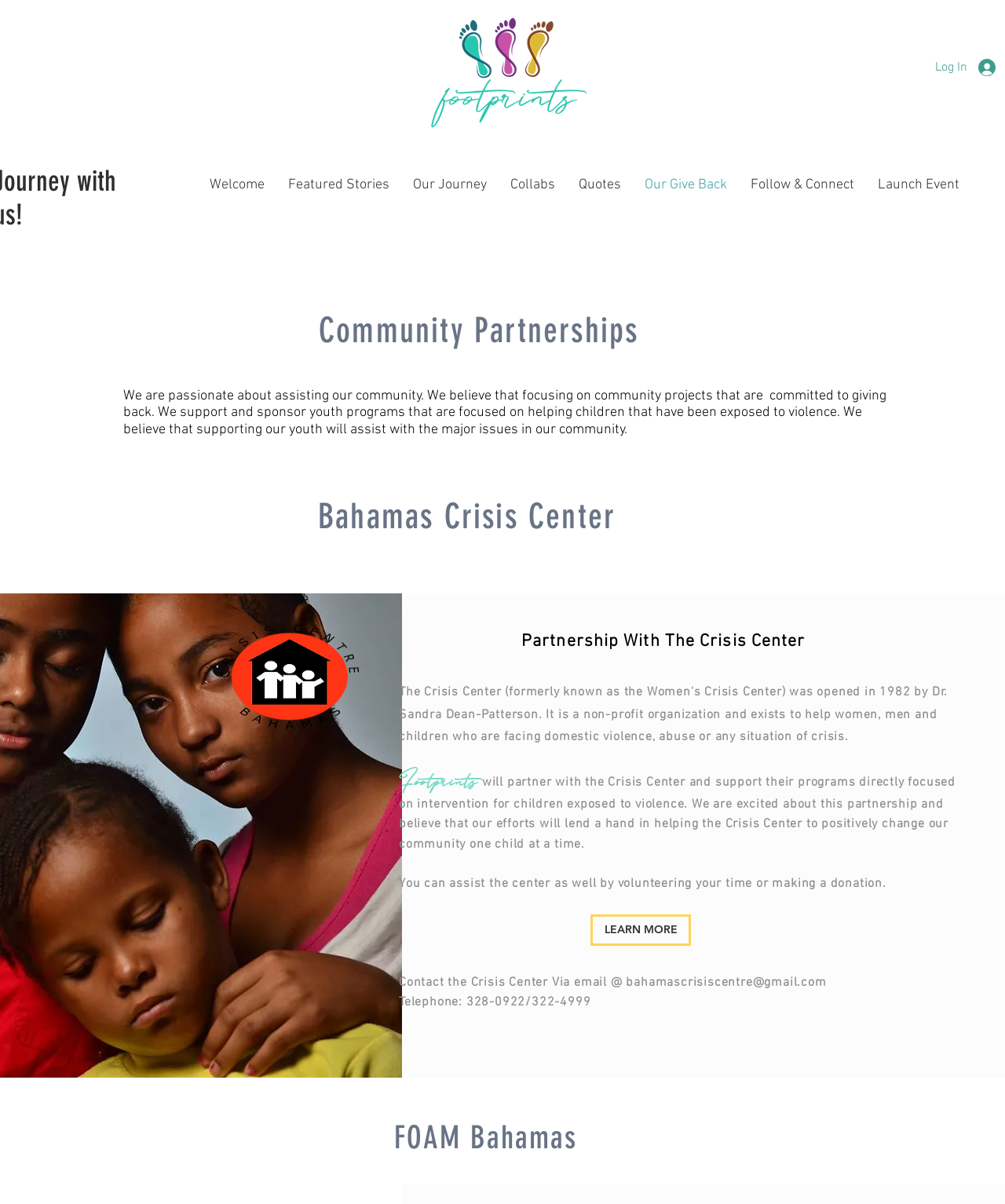Please locate the bounding box coordinates of the element's region that needs to be clicked to follow the instruction: "Read about 'Community Partnerships'". The bounding box coordinates should be provided as four float numbers between 0 and 1, i.e., [left, top, right, bottom].

[0.317, 0.257, 0.708, 0.295]